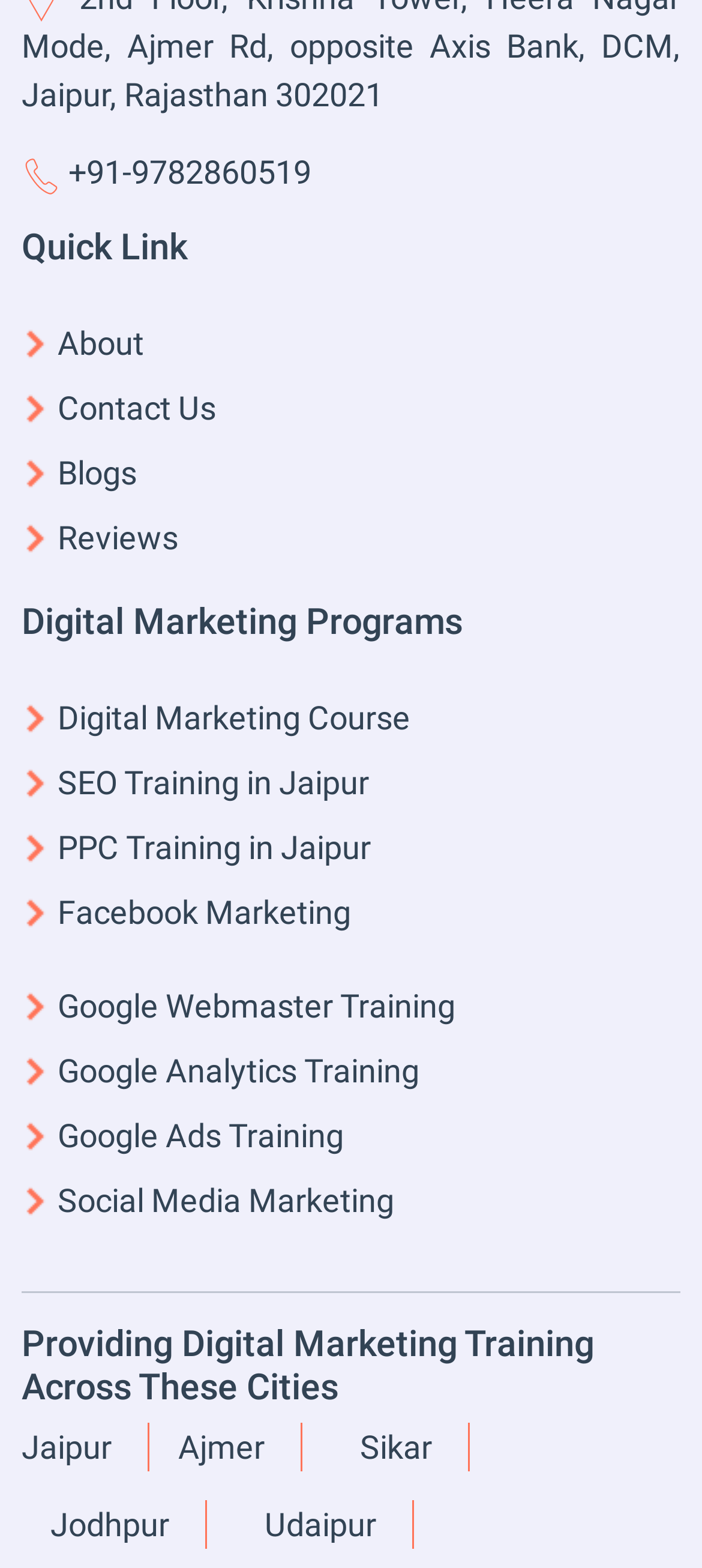Please answer the following question as detailed as possible based on the image: 
What is the phone number displayed on the webpage?

The phone number is displayed as static text on the top section of the webpage, which is '+91-9782860519'.